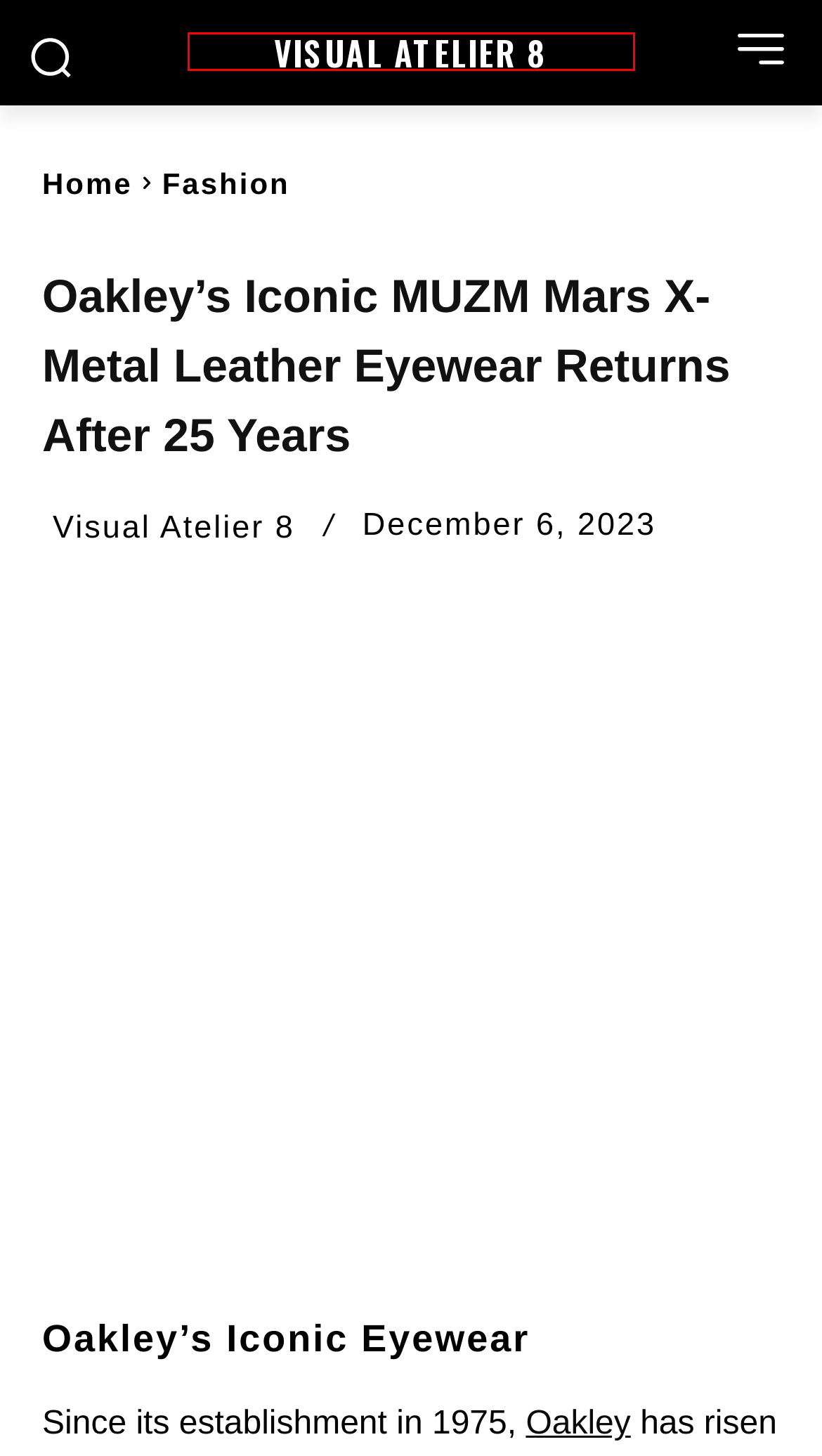Given a screenshot of a webpage with a red bounding box, please pick the webpage description that best fits the new webpage after clicking the element inside the bounding box. Here are the candidates:
A. Advertise - Visual Atelier 8
B. LOEWE and On Collaboration is mixing Craft and Technology - Visual Atelier 8
C. Interviews - Visual Atelier 8
D. Post A Project - Visual Atelier 8
E. Oakley Sunglasses, Apparel, & Accessories | Oakley® US
F. Fashion - Visual Atelier 8
G. Architecture - Visual Atelier 8
H. Visual Atelier 8 - Visual Atelier 8

H